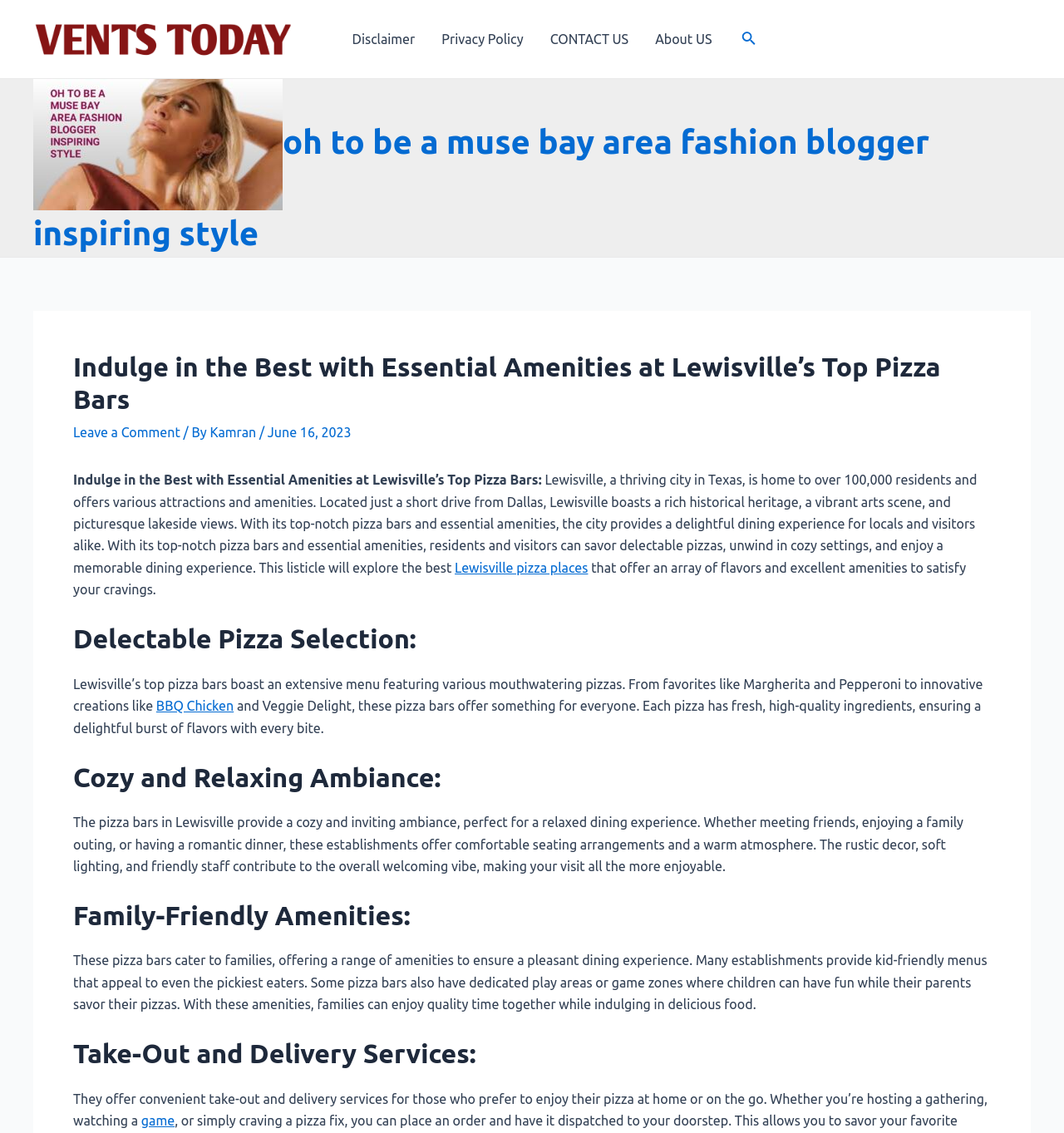What type of menu options are available for kids?
Using the information from the image, give a concise answer in one word or a short phrase.

Kid-friendly menus